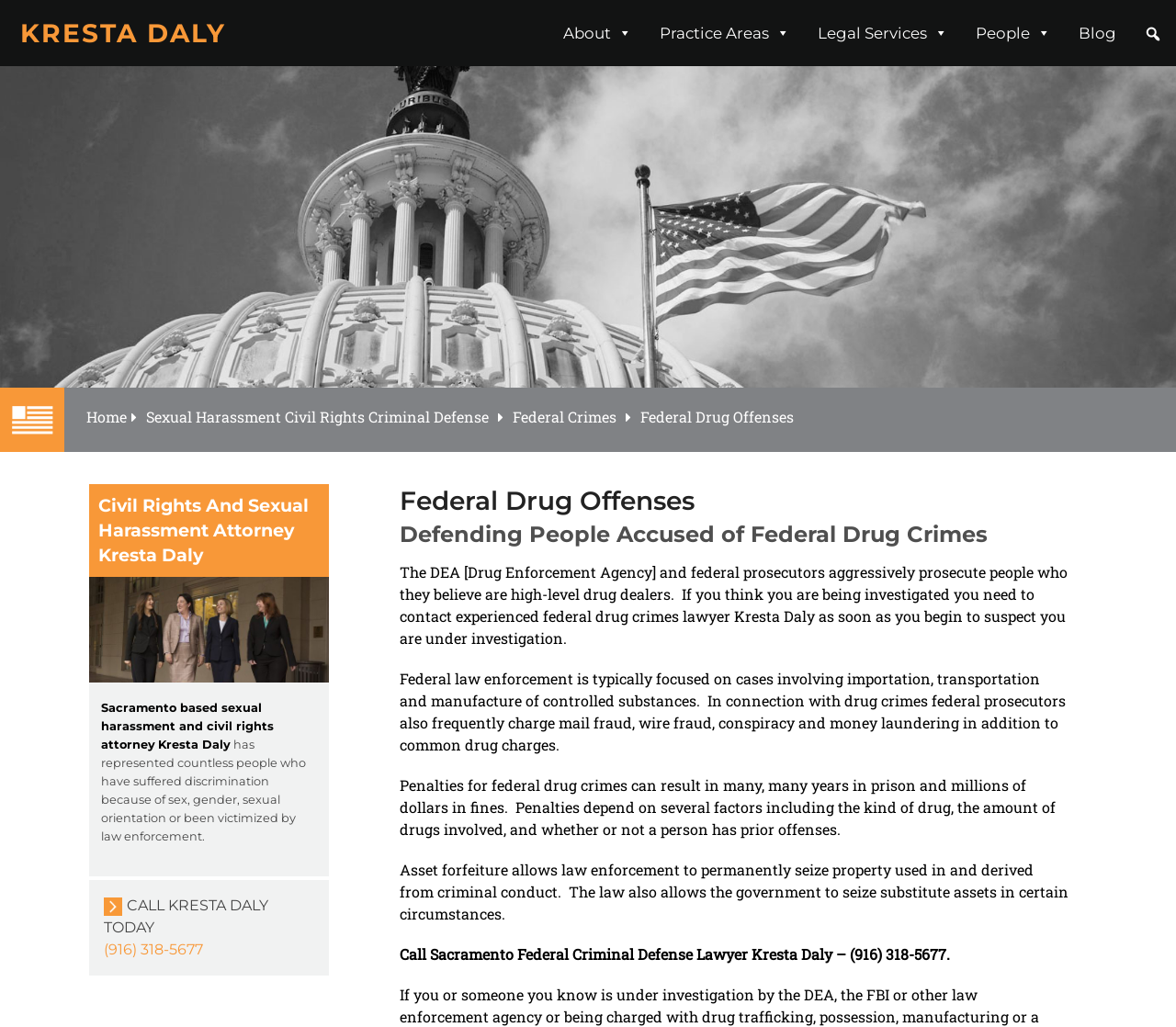What can happen to a person's property in connection with drug crimes?
Look at the image and answer with only one word or phrase.

Asset forfeiture